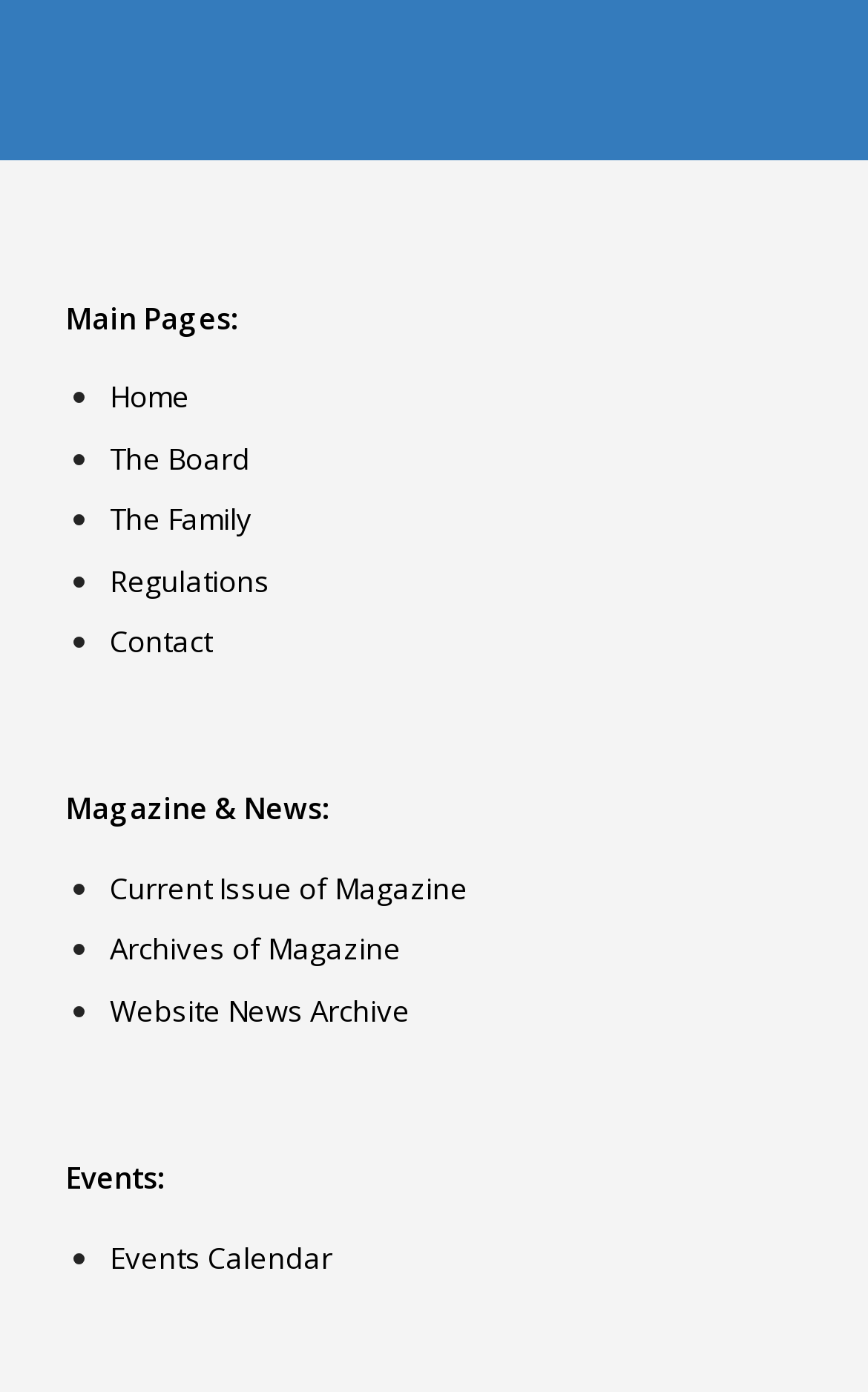Can you pinpoint the bounding box coordinates for the clickable element required for this instruction: "view the board"? The coordinates should be four float numbers between 0 and 1, i.e., [left, top, right, bottom].

[0.126, 0.315, 0.288, 0.343]